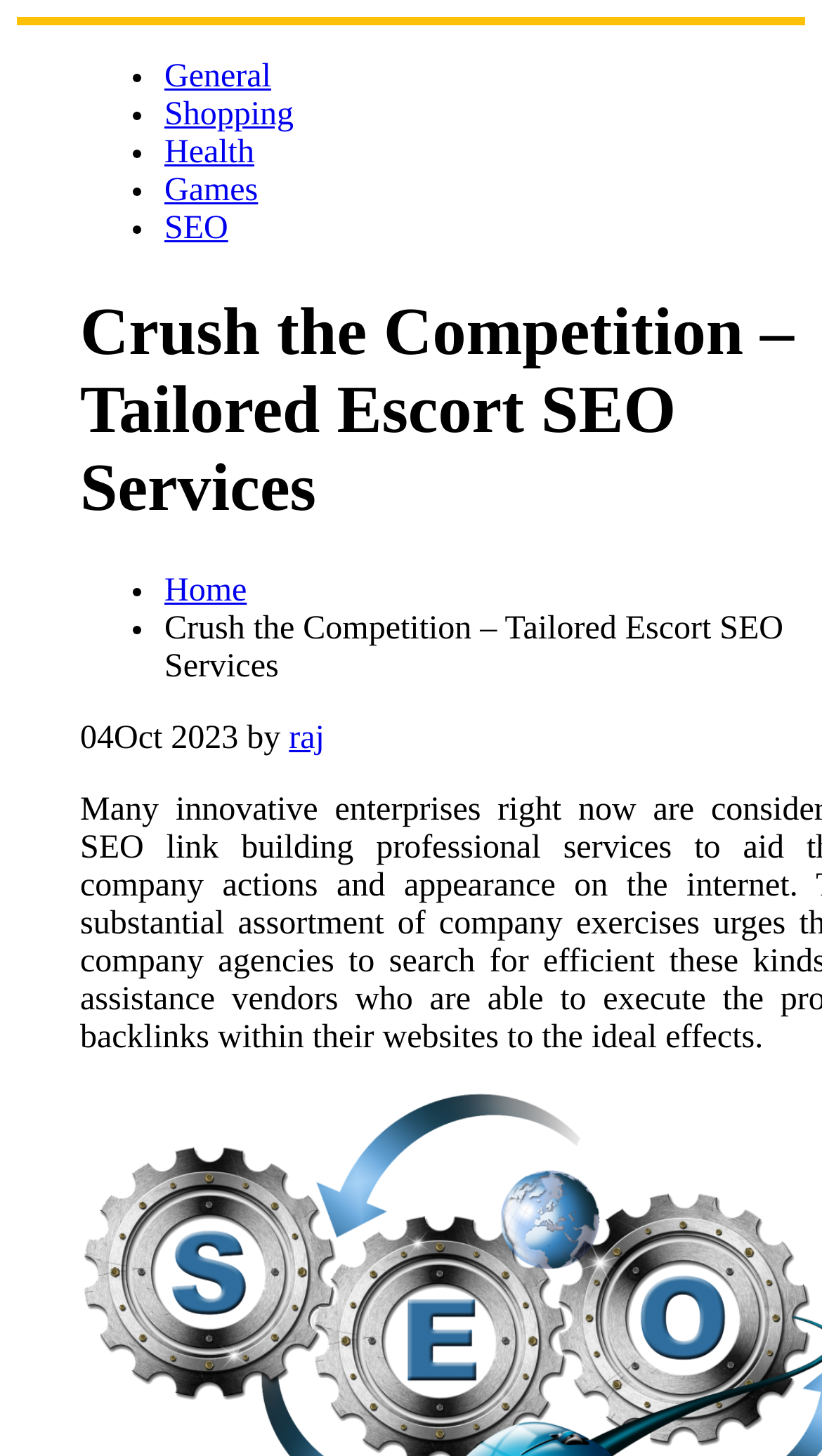Bounding box coordinates are given in the format (top-left x, top-left y, bottom-right x, bottom-right y). All values should be floating point numbers between 0 and 1. Provide the bounding box coordinate for the UI element described as: raj

[0.352, 0.495, 0.395, 0.519]